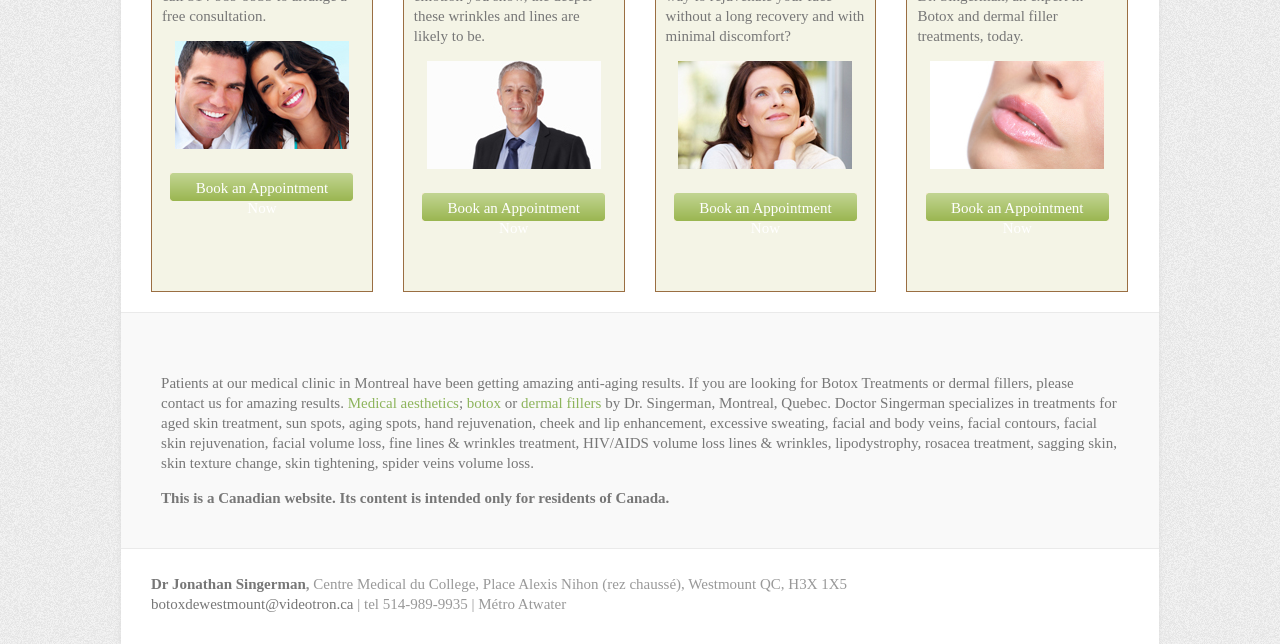Based on the element description, predict the bounding box coordinates (top-left x, top-left y, bottom-right x, bottom-right y) for the UI element in the screenshot: Book an Appointment Now

[0.527, 0.3, 0.669, 0.344]